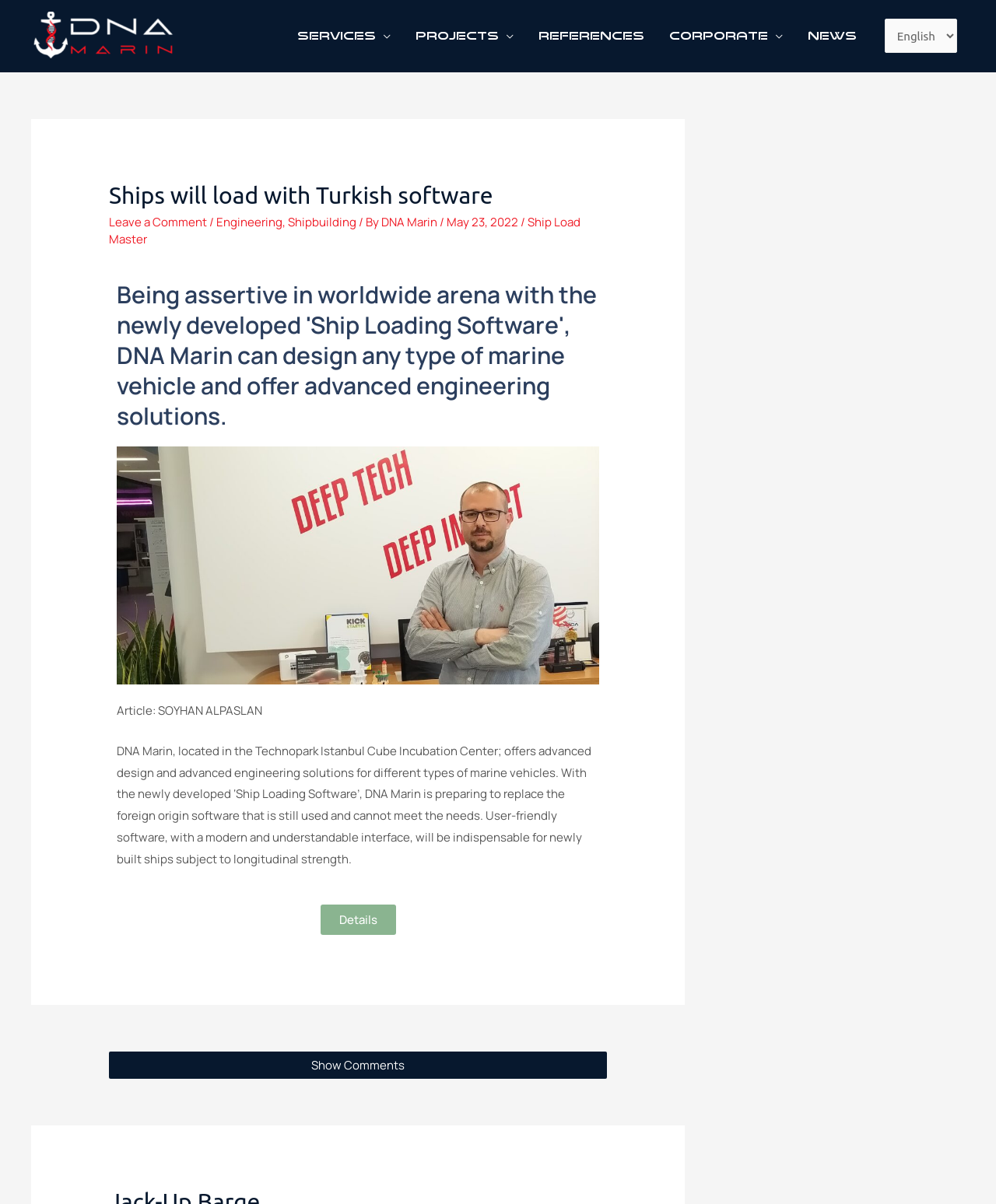Please find and report the primary heading text from the webpage.

Ships will load with Turkish software